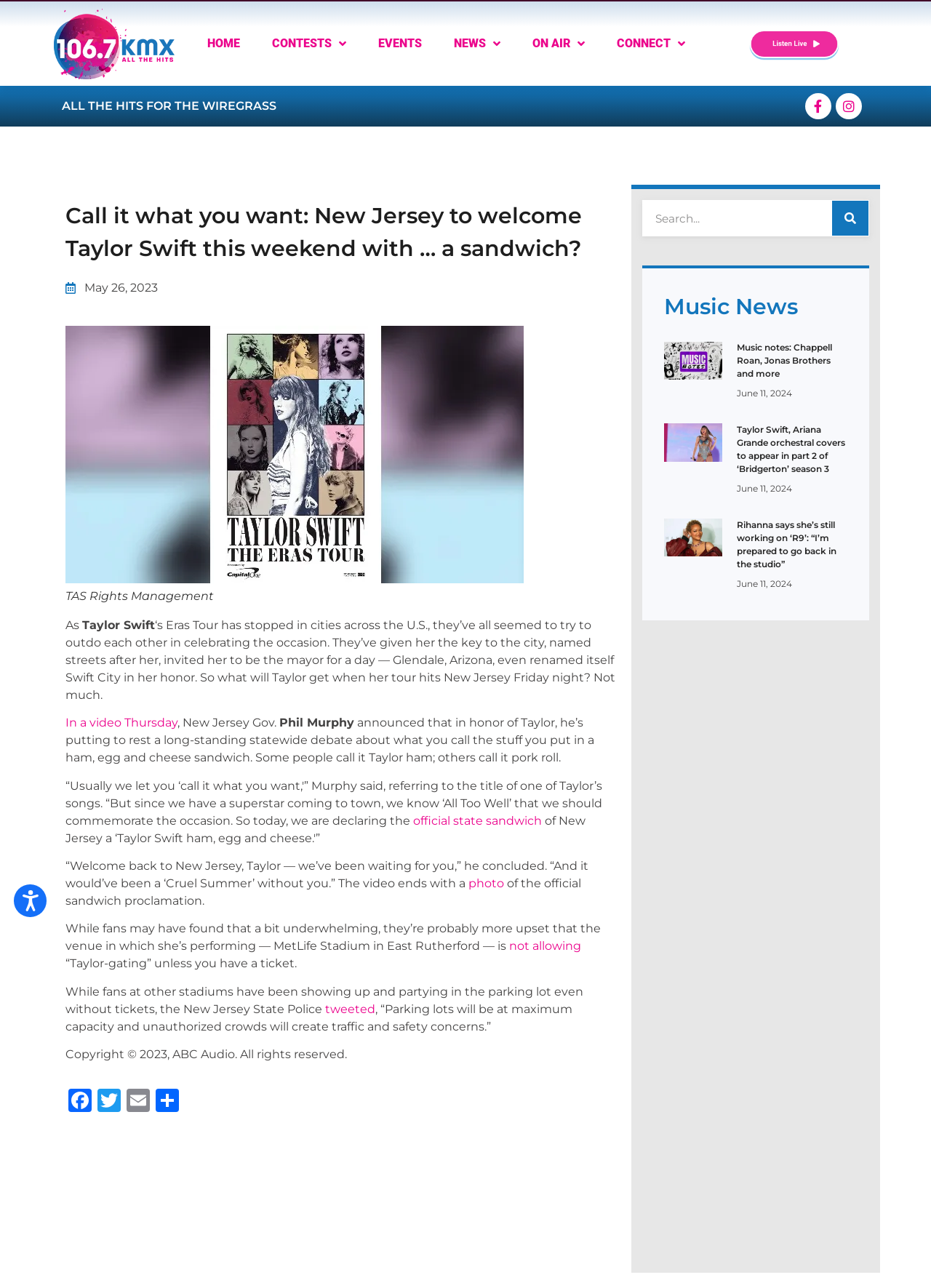Indicate the bounding box coordinates of the clickable region to achieve the following instruction: "Read the article about Taylor Swift."

[0.791, 0.329, 0.91, 0.369]